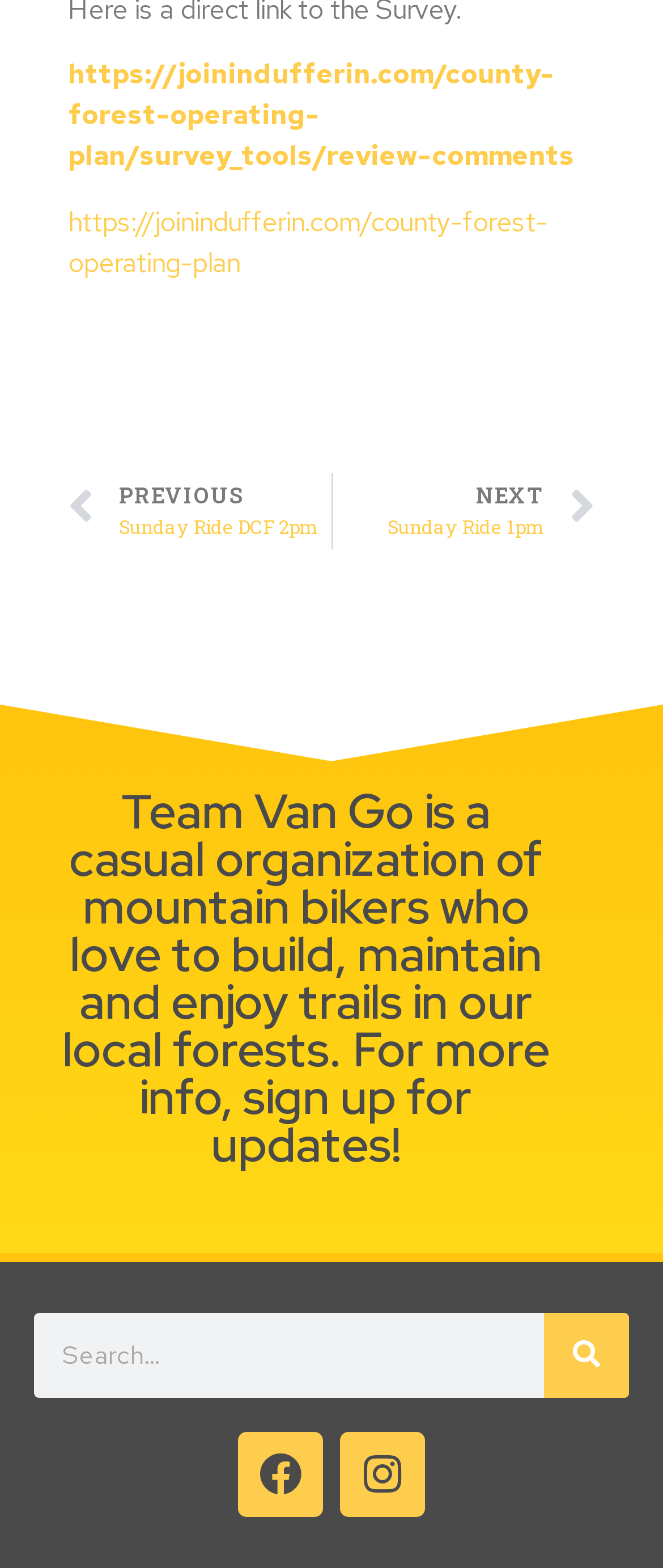What is the call-to-action for visitors?
Using the image, provide a concise answer in one word or a short phrase.

Sign up for updates